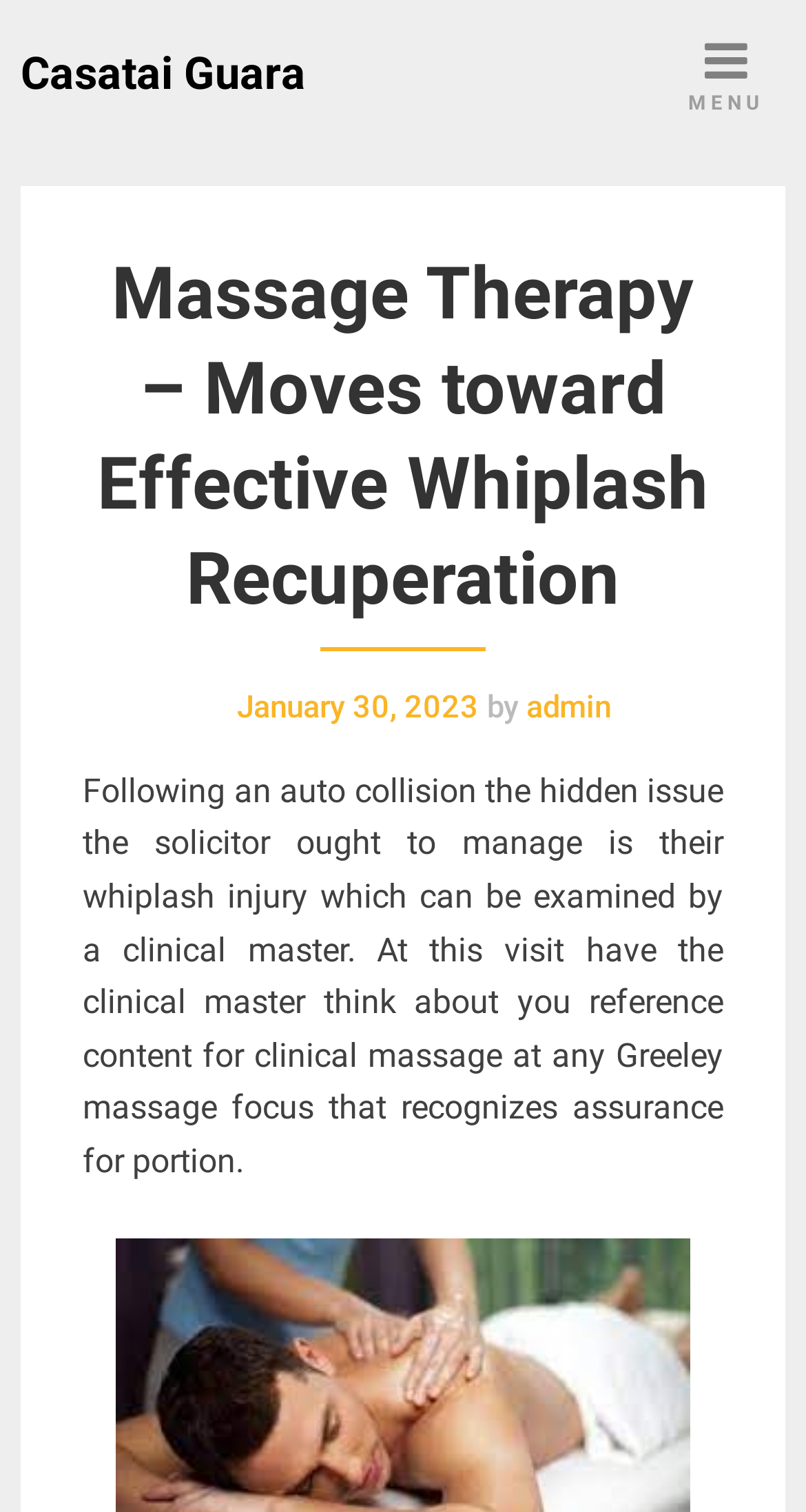What type of therapy is mentioned in the article? Based on the image, give a response in one word or a short phrase.

massage therapy